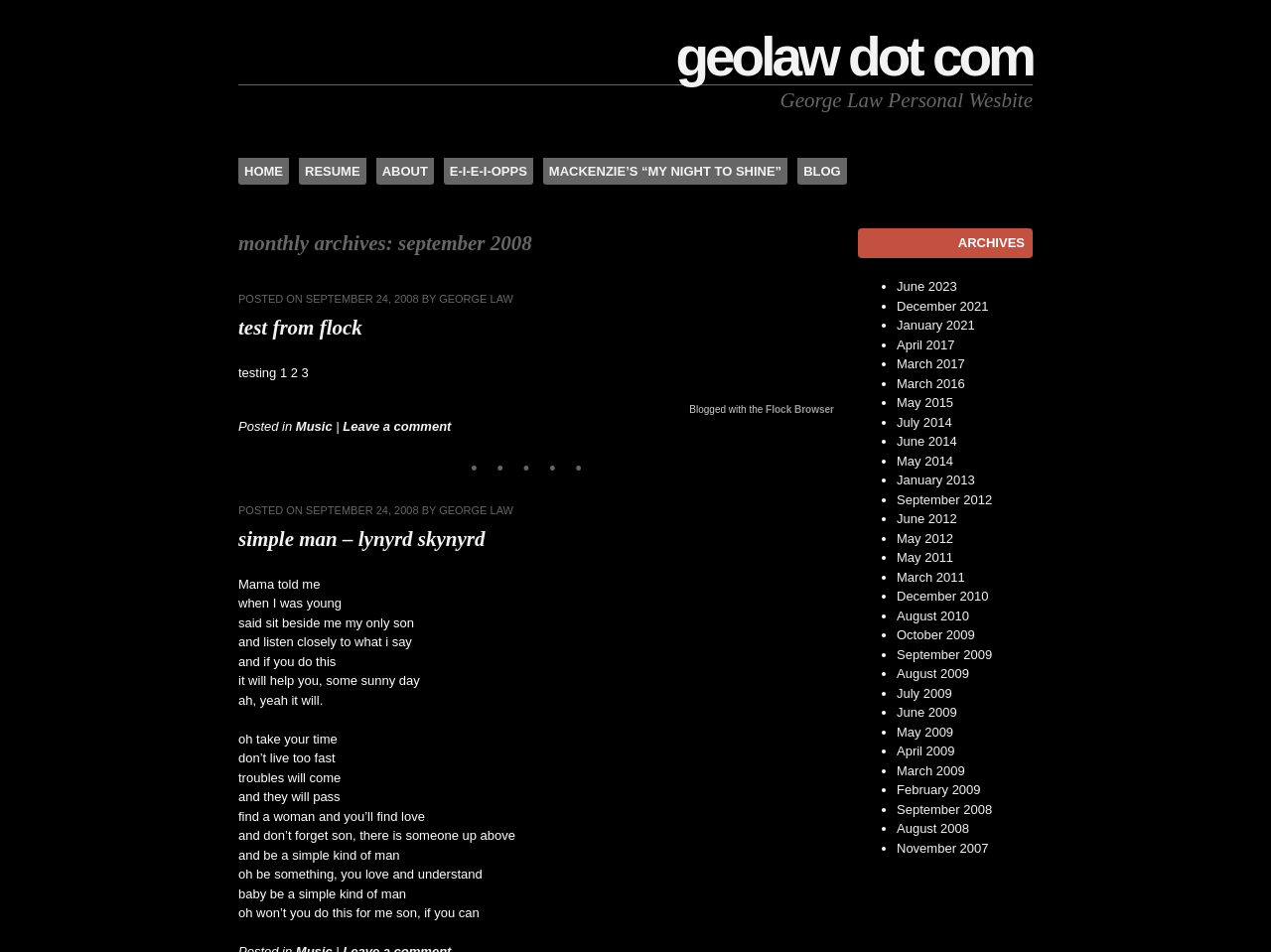Respond to the following question using a concise word or phrase: 
What is the name of the song lyrics posted?

Simple Man